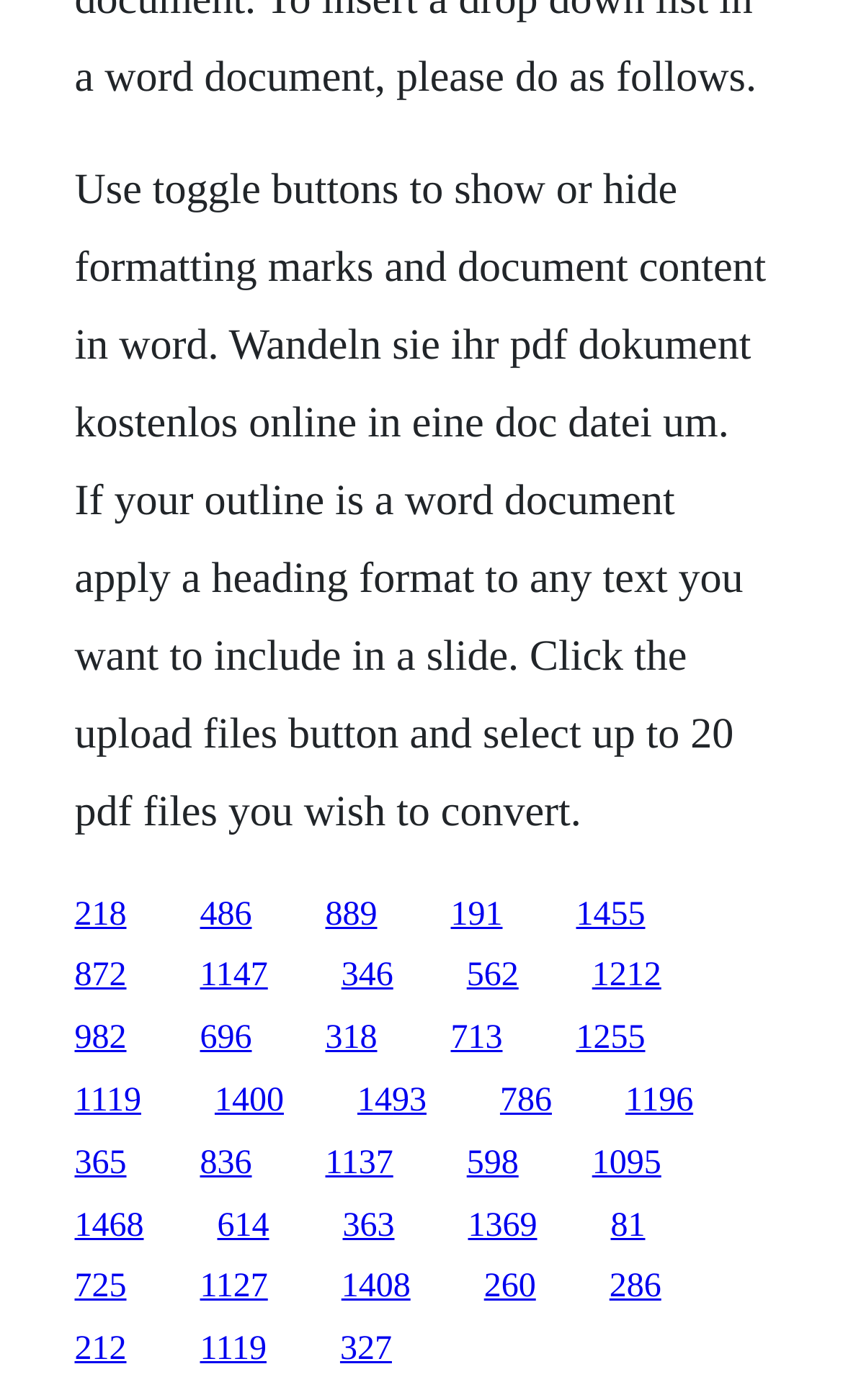Please find the bounding box coordinates of the element that must be clicked to perform the given instruction: "Upload PDF files". The coordinates should be four float numbers from 0 to 1, i.e., [left, top, right, bottom].

[0.088, 0.118, 0.909, 0.597]